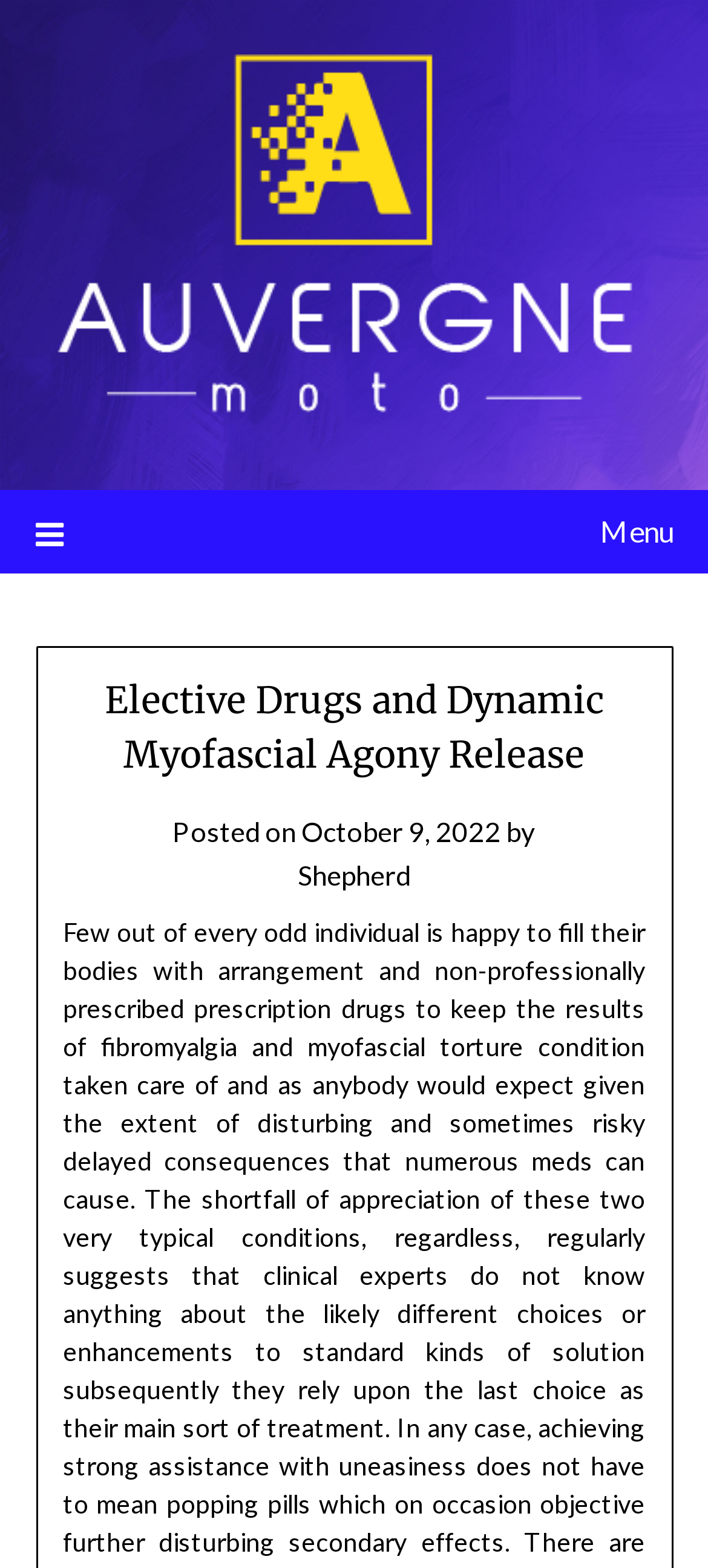Provide a single word or phrase answer to the question: 
Who is the author of the post?

Shepherd